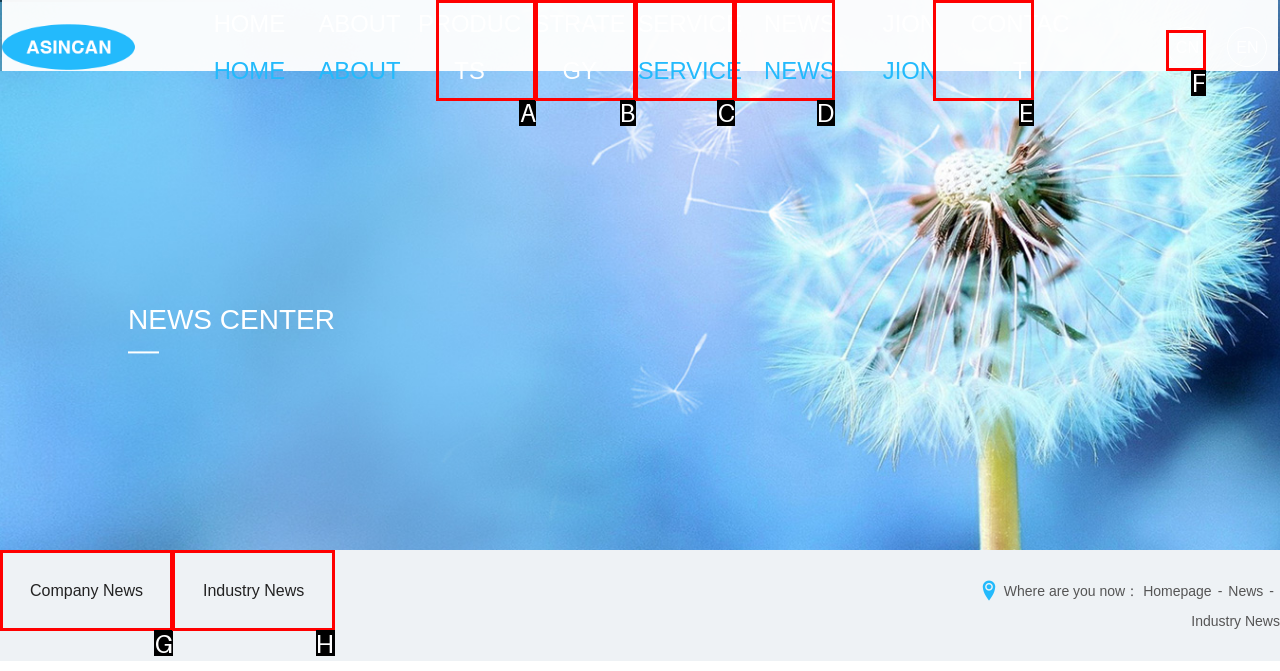Given the task: Switch to English, point out the letter of the appropriate UI element from the marked options in the screenshot.

F